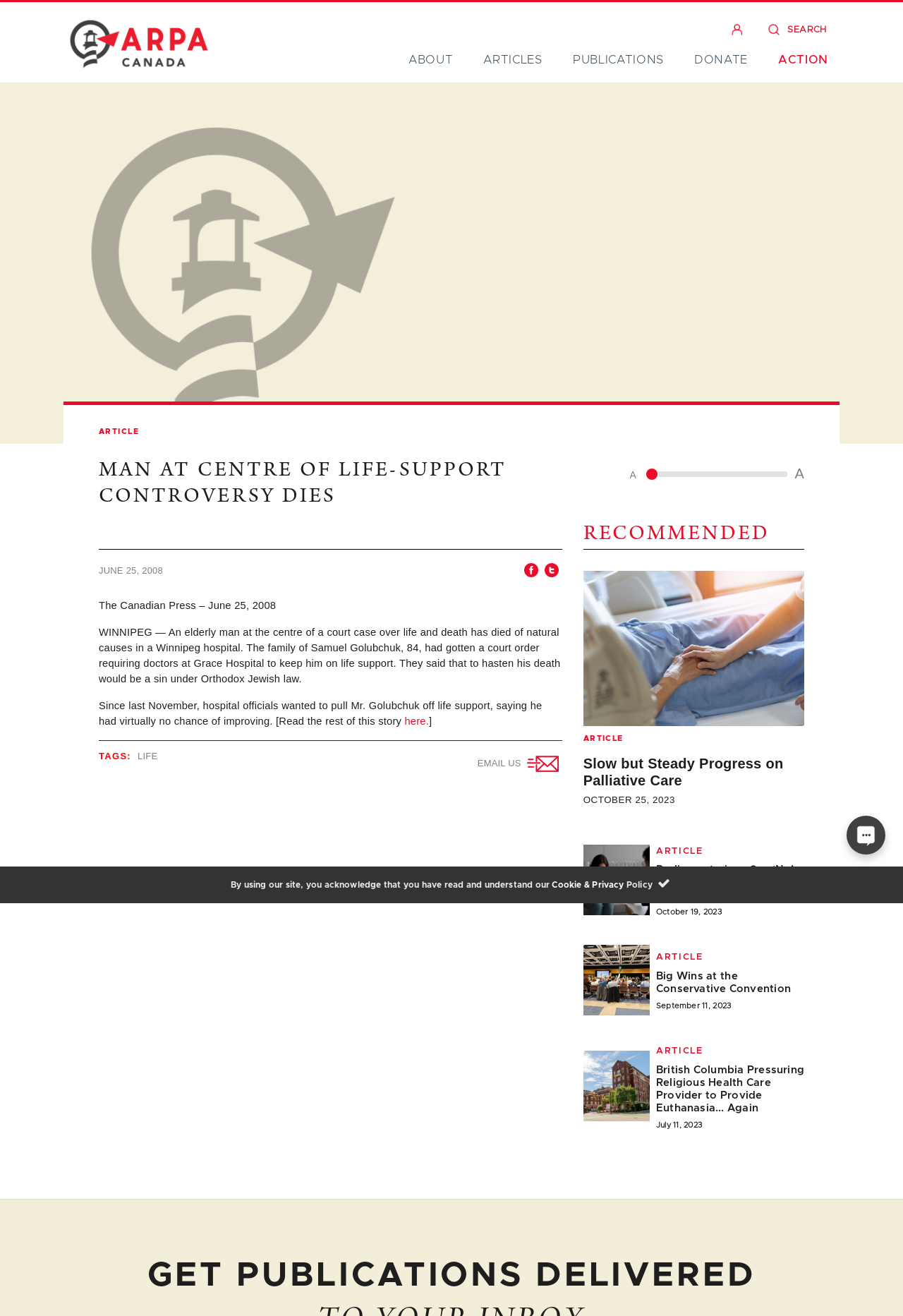Pinpoint the bounding box coordinates for the area that should be clicked to perform the following instruction: "Read about 'pros and cons of investing in government bonds'".

None